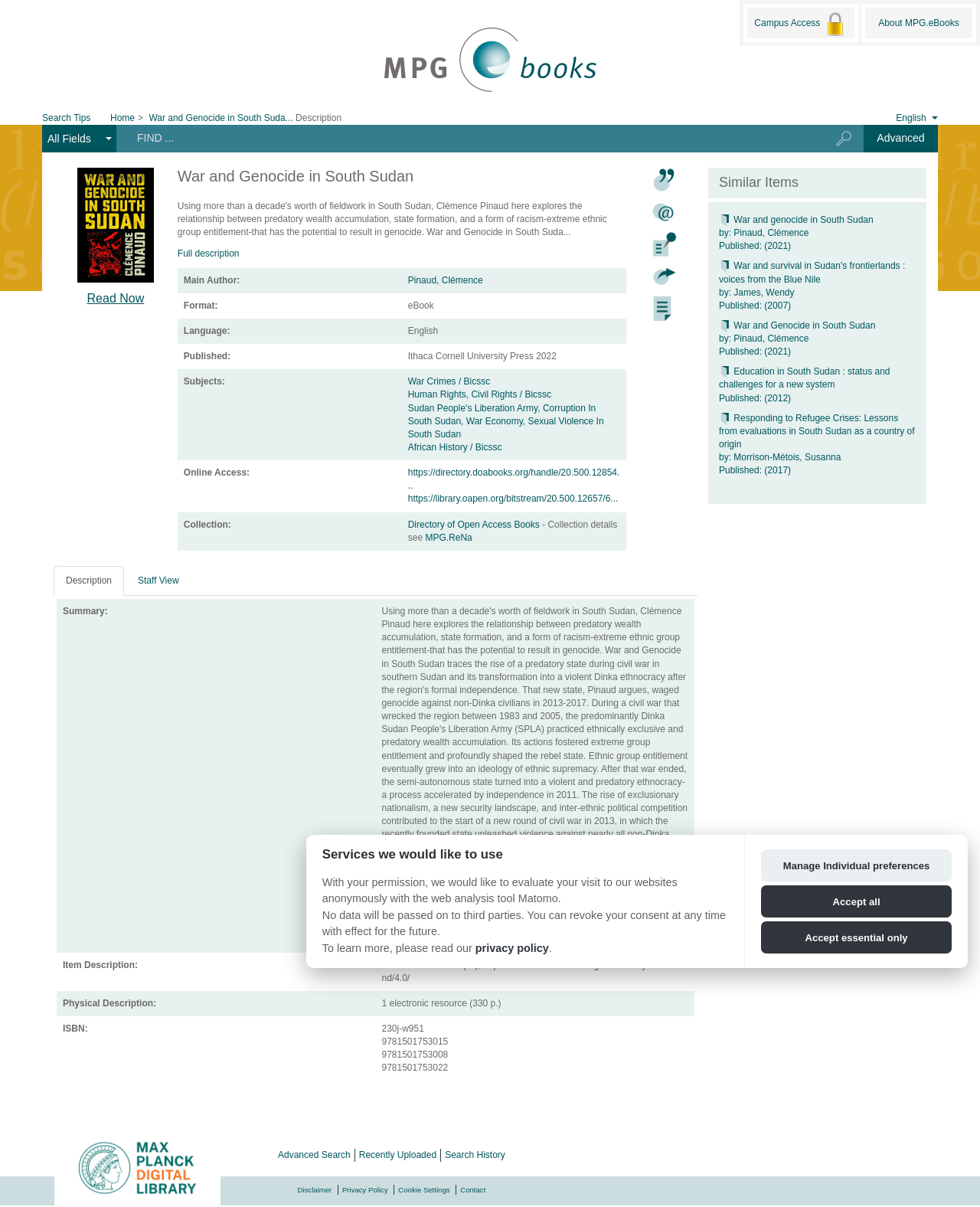Please find the bounding box coordinates of the section that needs to be clicked to achieve this instruction: "Search for a book".

[0.13, 0.104, 0.817, 0.125]